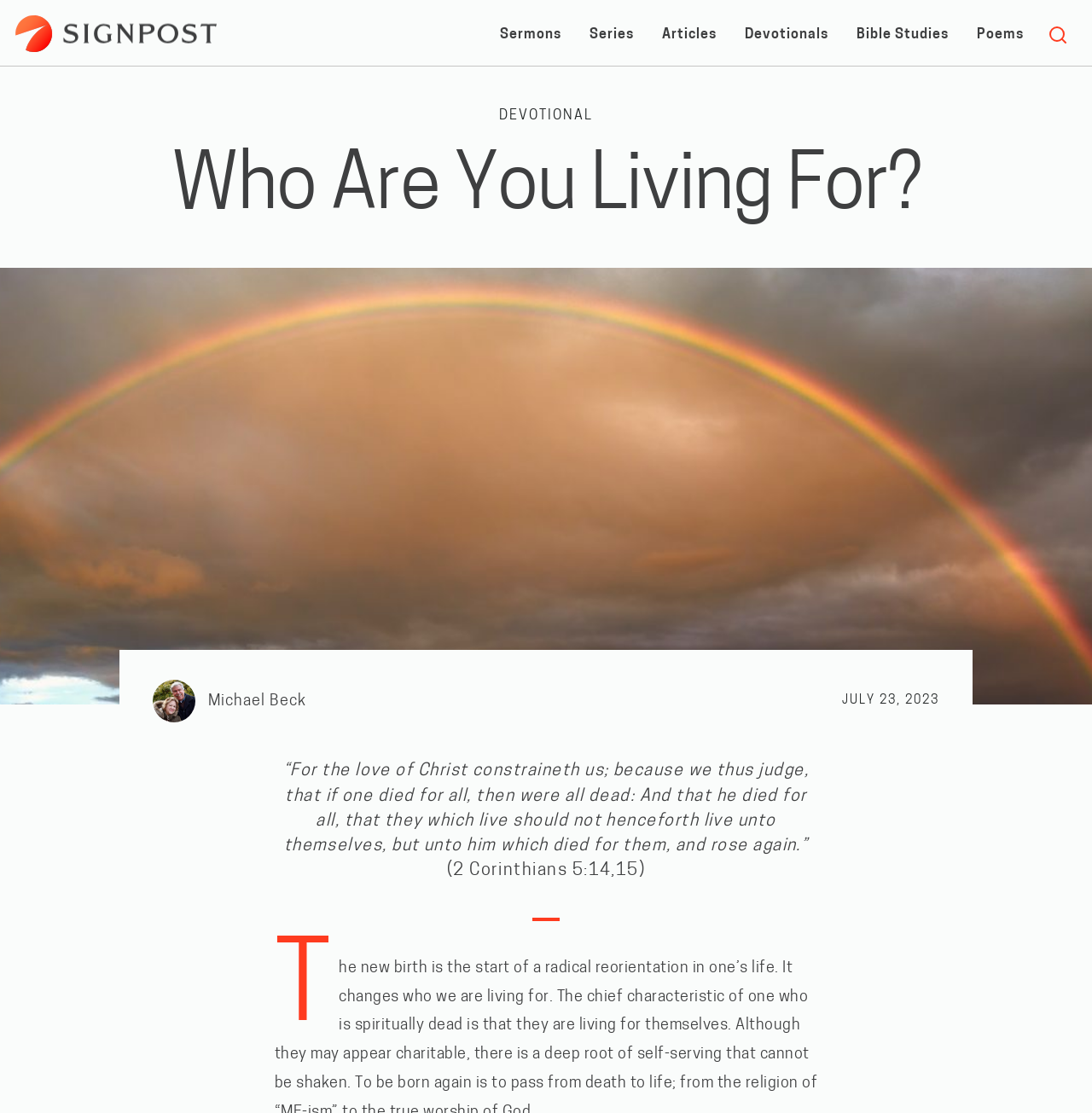Bounding box coordinates are specified in the format (top-left x, top-left y, bottom-right x, bottom-right y). All values are floating point numbers bounded between 0 and 1. Please provide the bounding box coordinate of the region this sentence describes: Bible Studies

[0.784, 0.02, 0.869, 0.043]